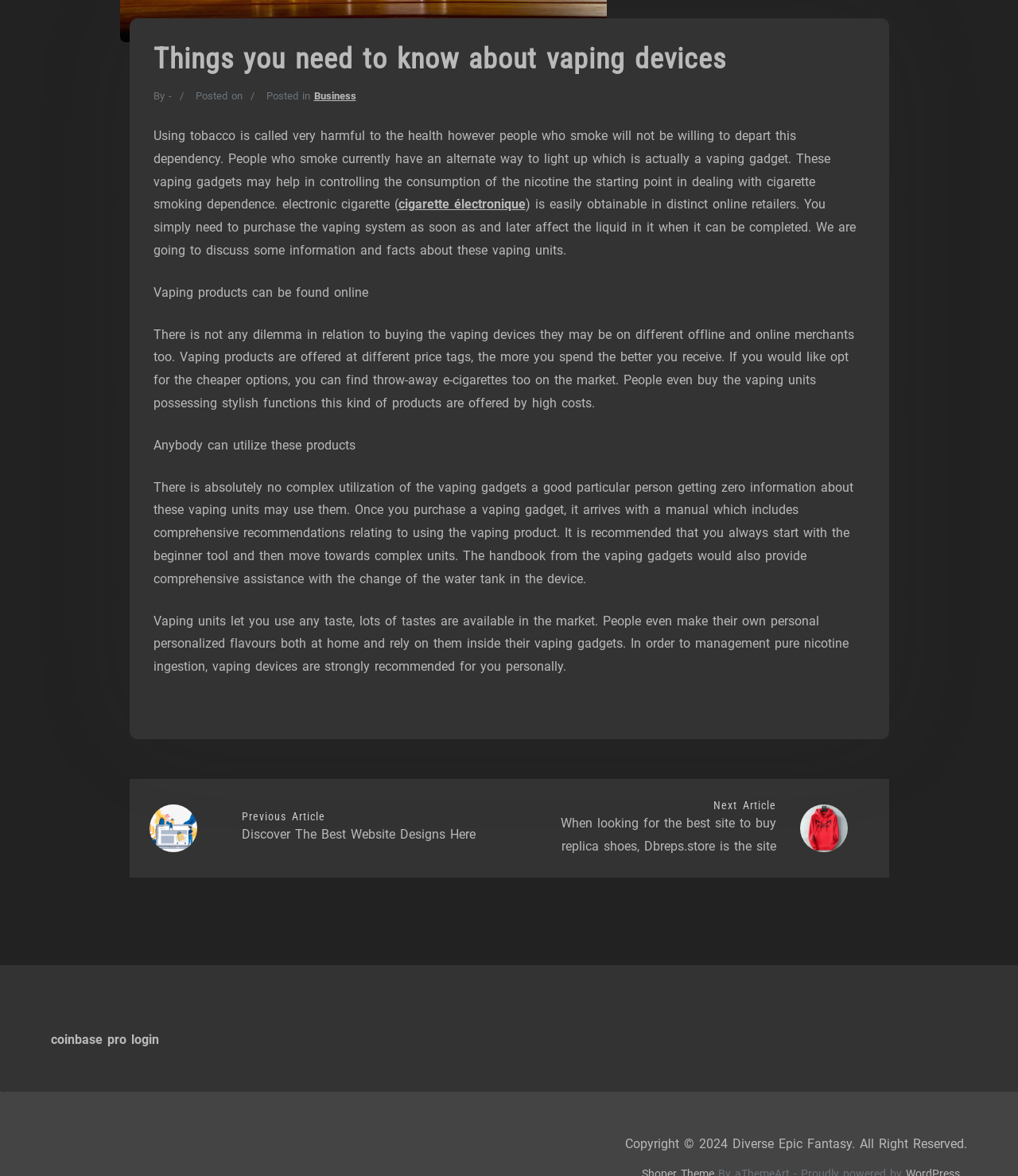Using the information from the screenshot, answer the following question thoroughly:
Where can vaping products be found?

The article mentions that vaping products can be found online and offline, and that they are available at different price tags, with the option to purchase disposable e-cigarettes as well.